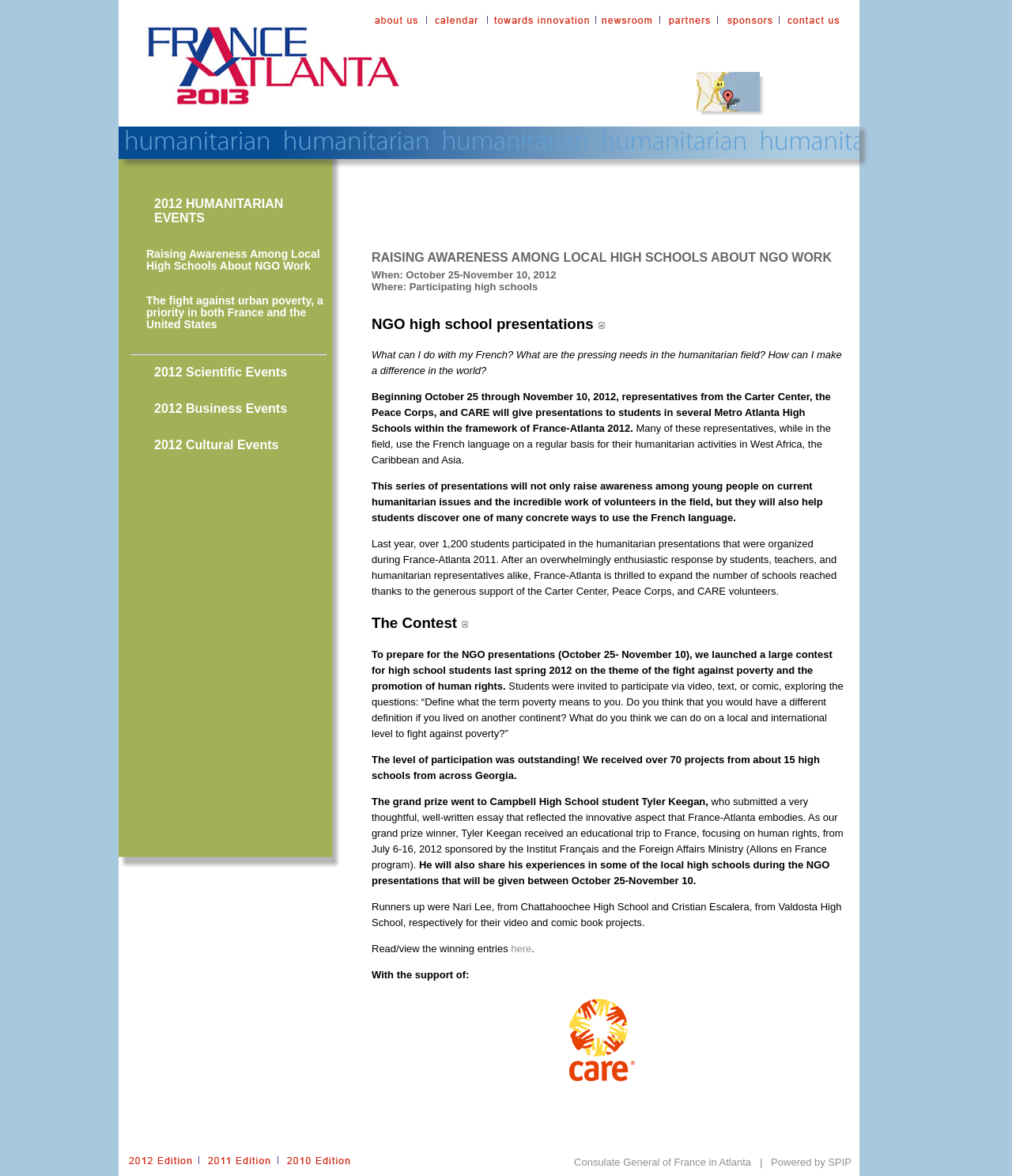Can you find and provide the main heading text of this webpage?

France Atlanta 2013 : Together Towards Innovation